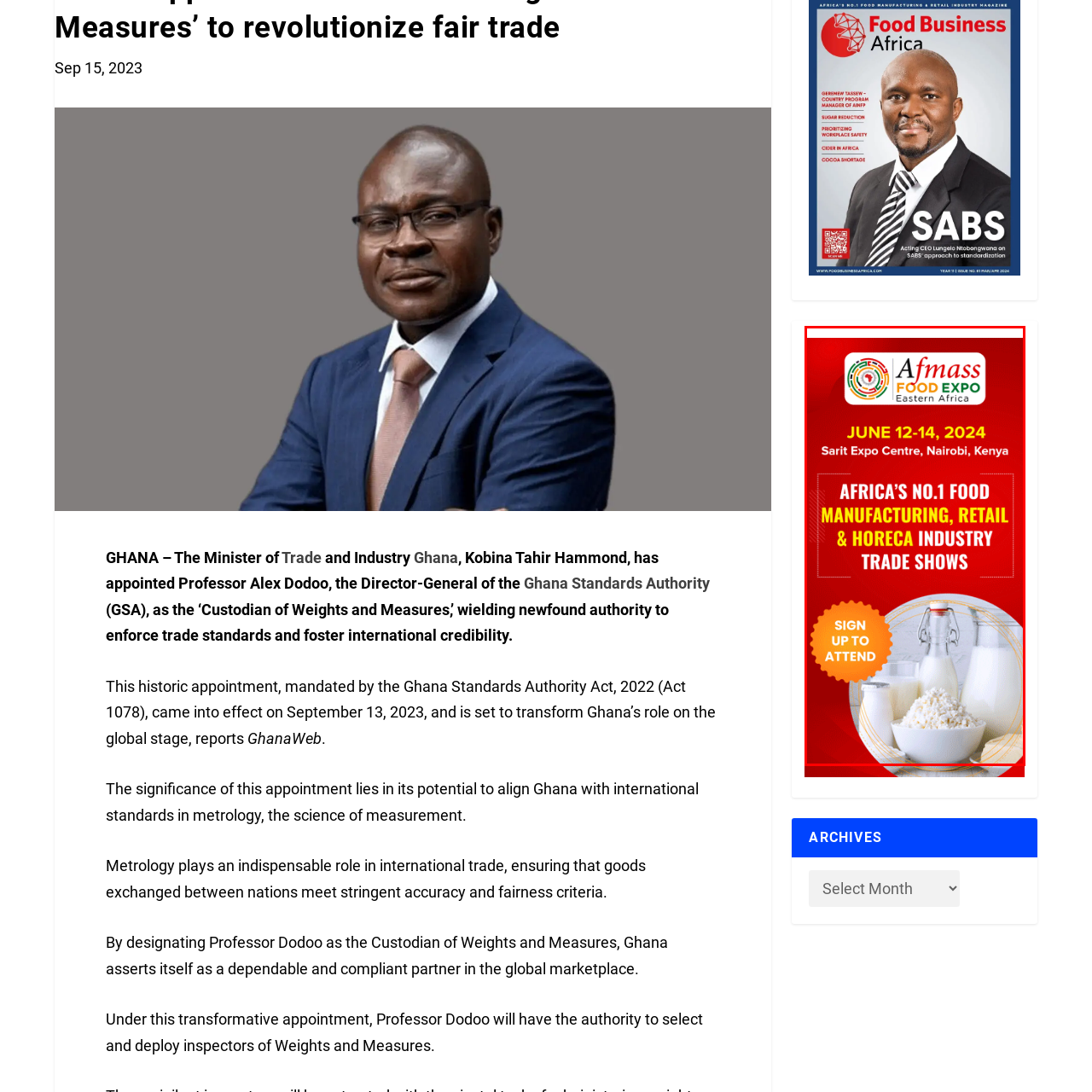Inspect the image outlined by the red box and answer the question using a single word or phrase:
What is the significance of the images of dairy products?

Symbolizing the focus on the food industry